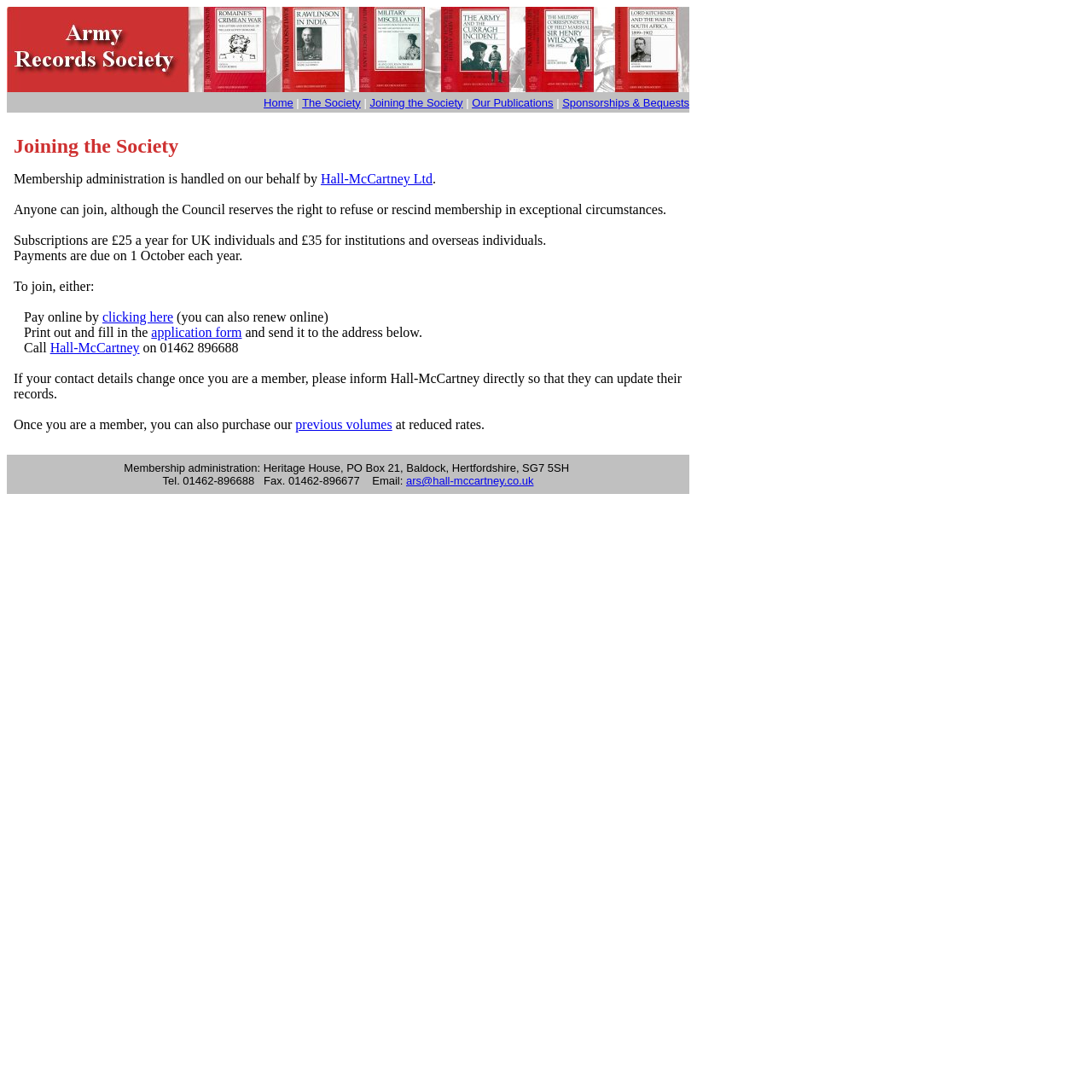Could you specify the bounding box coordinates for the clickable section to complete the following instruction: "Search for a keyword"?

None